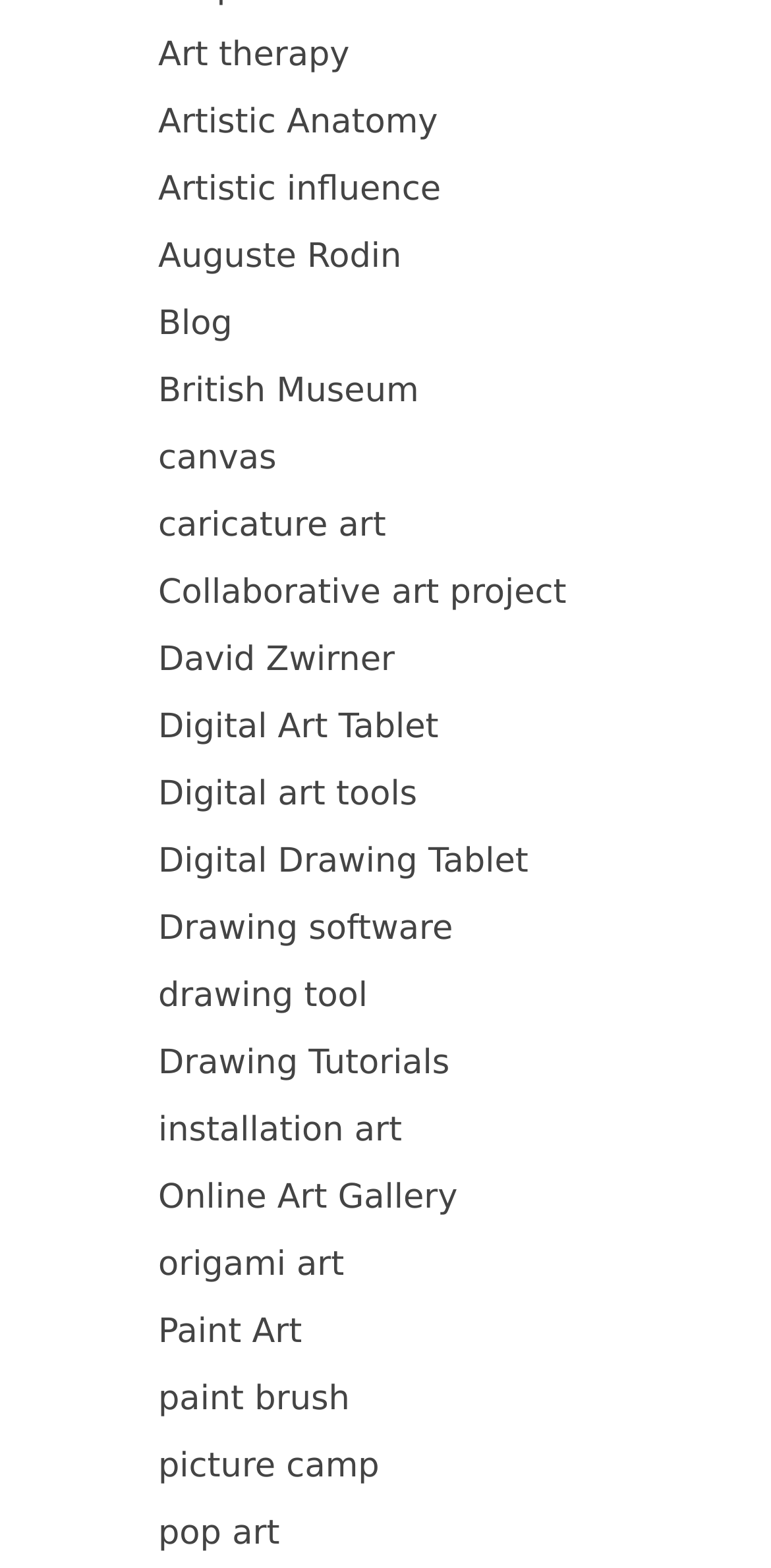Please determine the bounding box coordinates of the clickable area required to carry out the following instruction: "Explore Digital Art Tablet". The coordinates must be four float numbers between 0 and 1, represented as [left, top, right, bottom].

[0.205, 0.451, 0.569, 0.476]